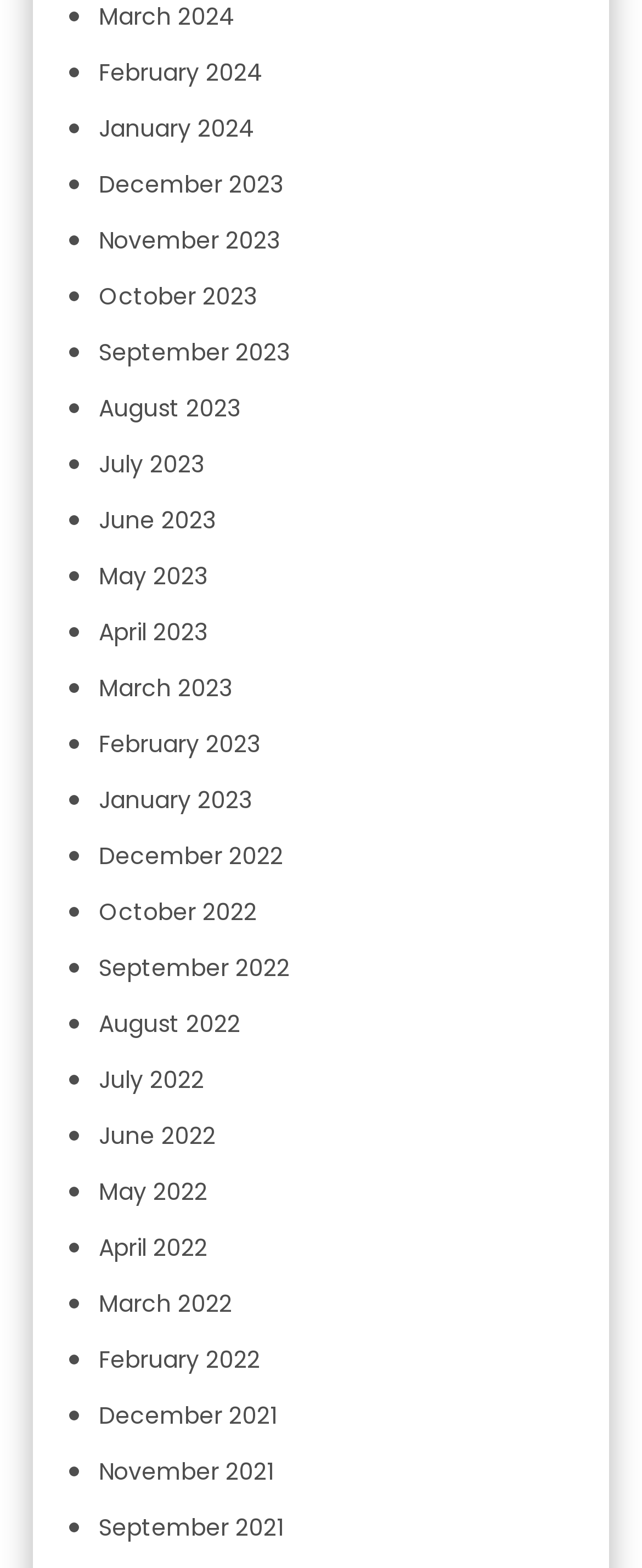Determine the bounding box coordinates of the clickable element necessary to fulfill the instruction: "View January 2024". Provide the coordinates as four float numbers within the 0 to 1 range, i.e., [left, top, right, bottom].

[0.154, 0.071, 0.397, 0.092]